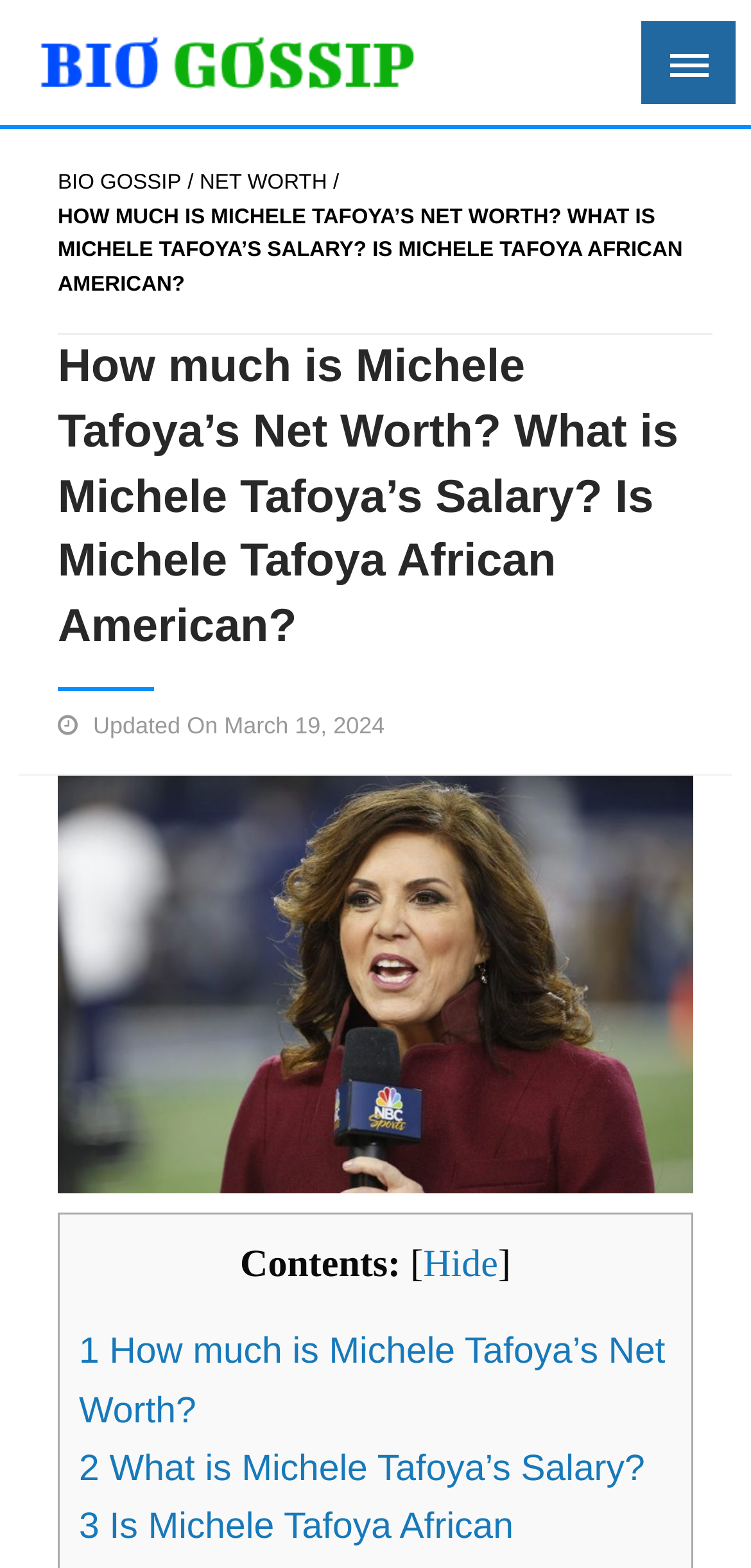What is the purpose of the button with no text?
Using the visual information from the image, give a one-word or short-phrase answer.

To expand or collapse a section